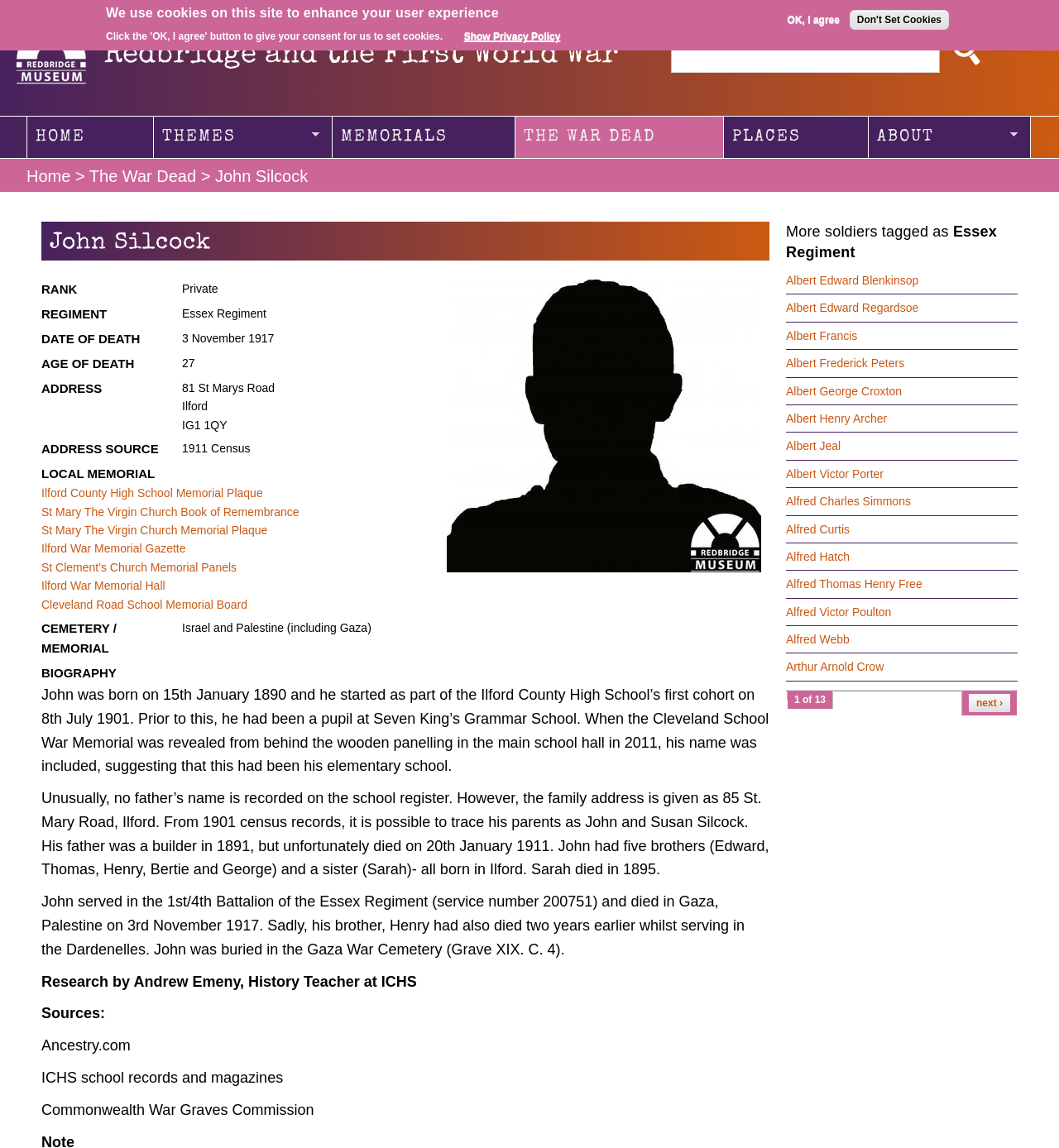What is the name of John Silcock's school?
Refer to the image and provide a one-word or short phrase answer.

Ilford County High School